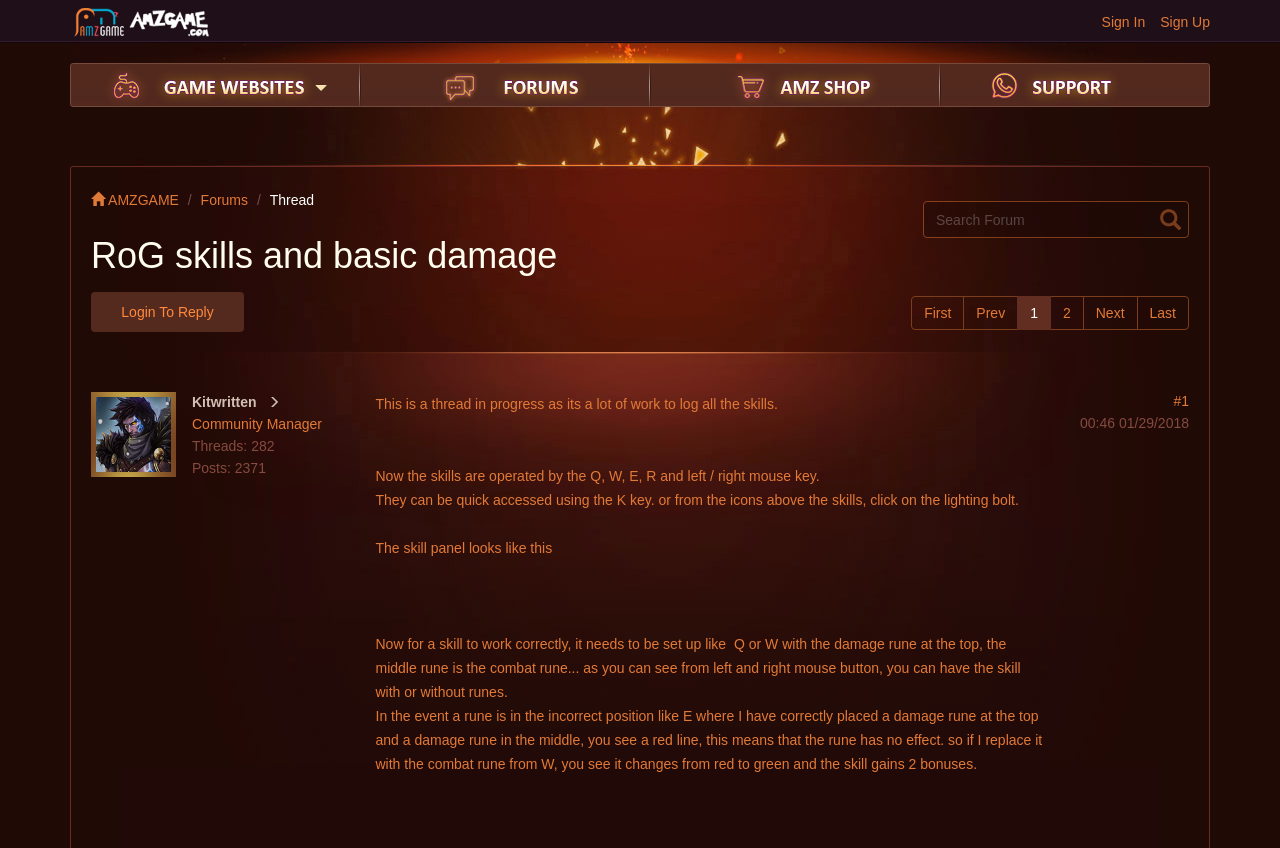Produce an elaborate caption capturing the essence of the webpage.

The webpage is titled "AMZ Forums" and appears to be a discussion forum focused on gaming. At the top left, there is a logo image accompanied by a link. On the top right, there are two links, "Sign Up" and "Sign In", positioned side by side. Below these links, there are four more links, arranged horizontally, with no text descriptions.

The main content of the page is divided into two sections. On the left, there is a navigation menu with links to different sections of the forum, including "Forums" and "Thread". On the right, there is a search bar labeled "Search Forum" where users can input keywords to search for specific topics.

Below the navigation menu, there is a thread titled "RoG skills and basic damage" with a description that spans multiple paragraphs. The thread appears to be discussing game mechanics, with the author explaining how skills work in the game. The text is accompanied by several static text elements, including the author's name, "Kitwritten", and their title, "Community Manager". There are also statistics about the thread, including the number of threads and posts.

The thread content is divided into several sections, each discussing a specific aspect of the game's skills system. The text is descriptive, with the author explaining how to set up skills correctly and what happens when runes are placed incorrectly. There are no images in the thread content, but there are several links and buttons, including a "Login To Reply" button and pagination links to navigate through the thread's pages.